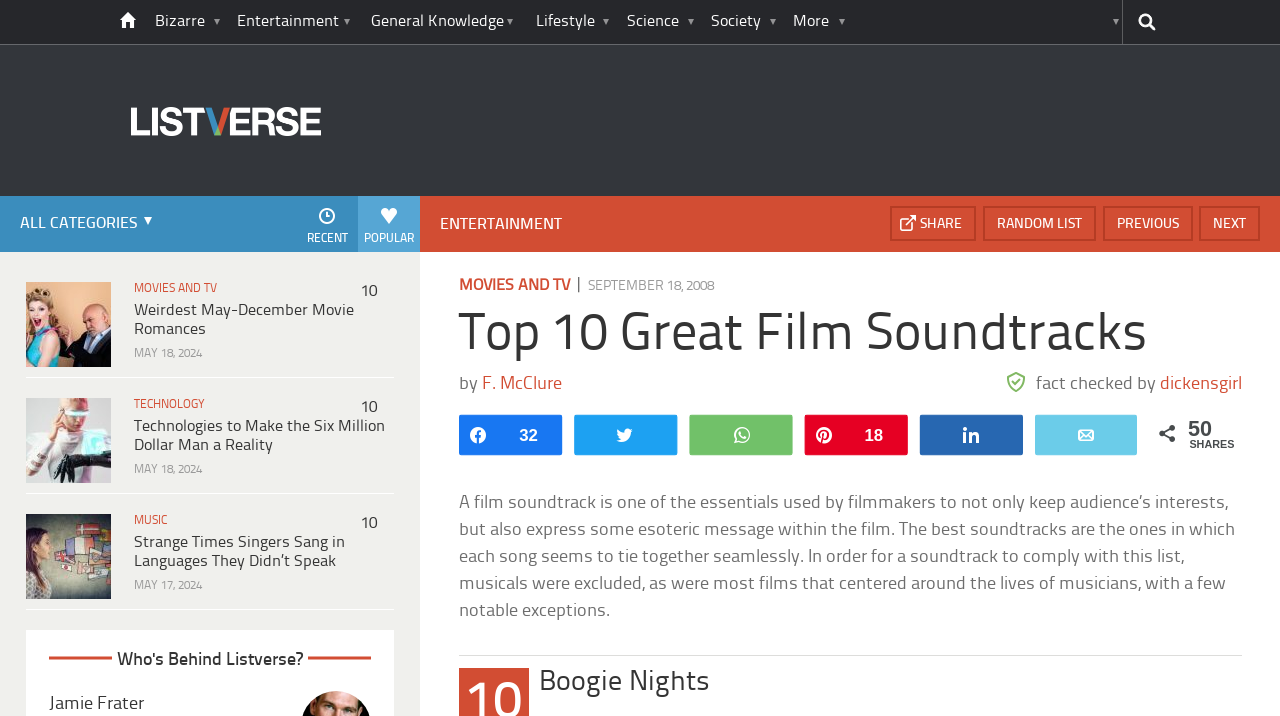How many articles are listed on the webpage?
Kindly offer a detailed explanation using the data available in the image.

I counted the number of articles by looking at the article elements, which have bounding boxes of [0.134, 0.393, 0.353, 0.549], [0.134, 0.577, 0.353, 0.733], and [0.134, 0.761, 0.353, 0.916]. There are three article elements on the webpage.